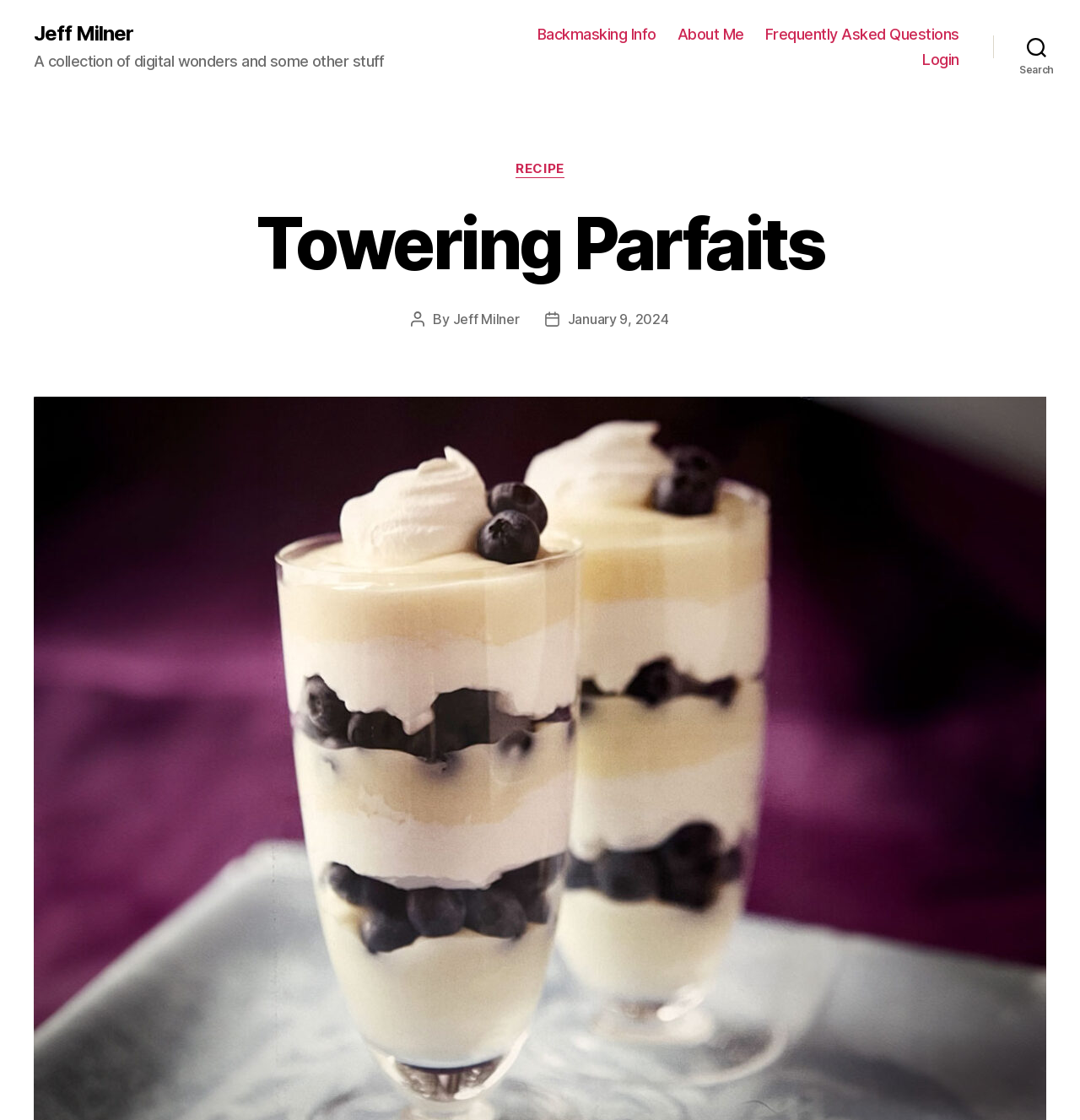What is the name of the navigation menu? Look at the image and give a one-word or short phrase answer.

Horizontal